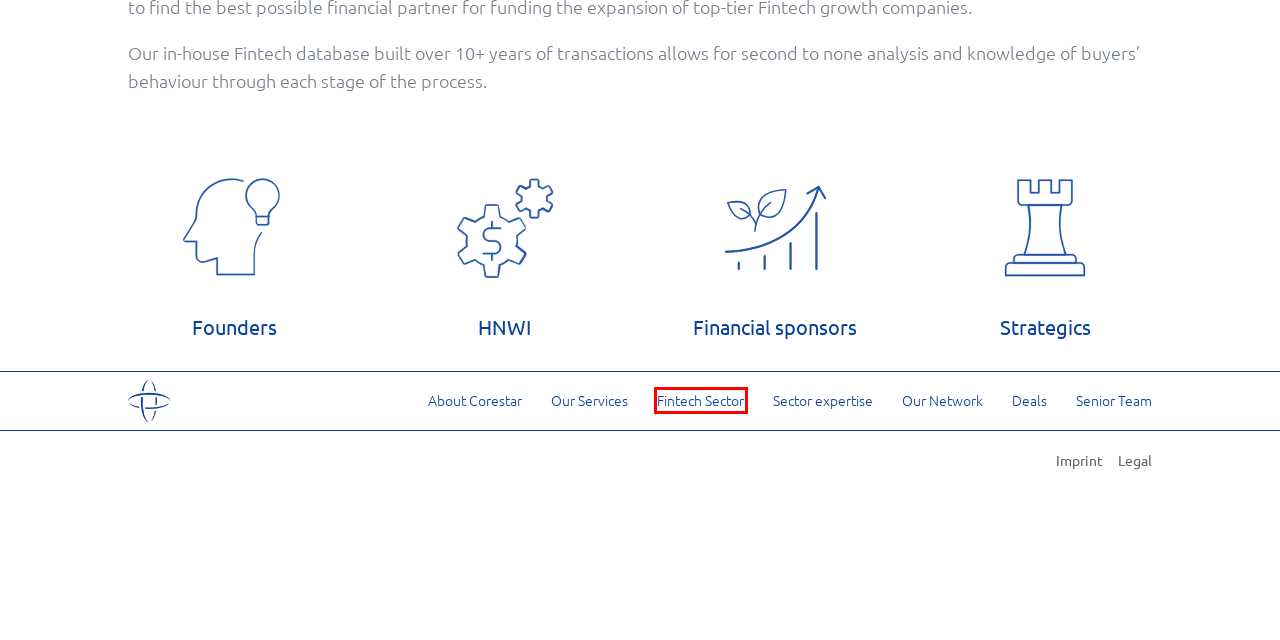A screenshot of a webpage is given with a red bounding box around a UI element. Choose the description that best matches the new webpage shown after clicking the element within the red bounding box. Here are the candidates:
A. Senior Team – CORESTAR PARTNERS
B. Our Services – CORESTAR PARTNERS
C. Sector Expertise – CORESTAR PARTNERS
D. Fintech Sector – CORESTAR PARTNERS
E. Transactions – CORESTAR PARTNERS
F. About Corestar – CORESTAR PARTNERS
G. Imprint – CORESTAR PARTNERS
H. Legal – CORESTAR PARTNERS

D